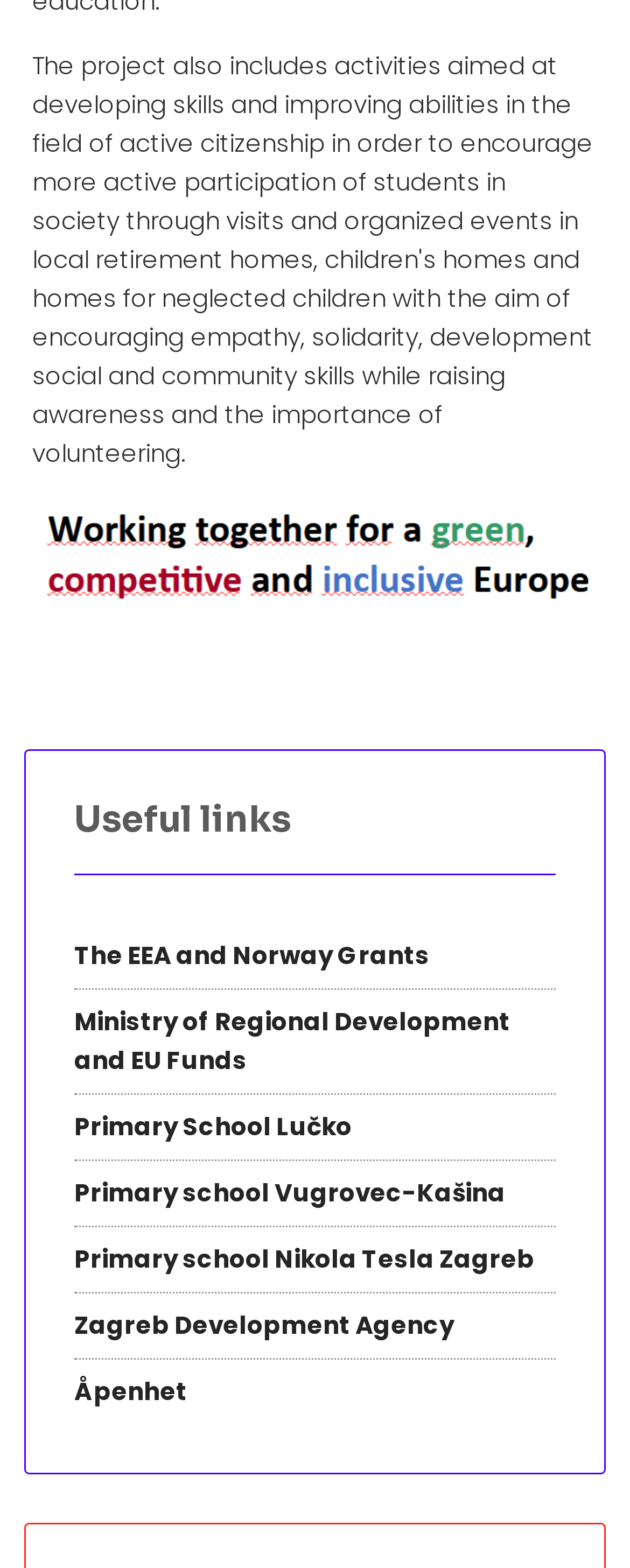Please locate the UI element described by "Primary School Lučko" and provide its bounding box coordinates.

[0.118, 0.698, 0.882, 0.739]